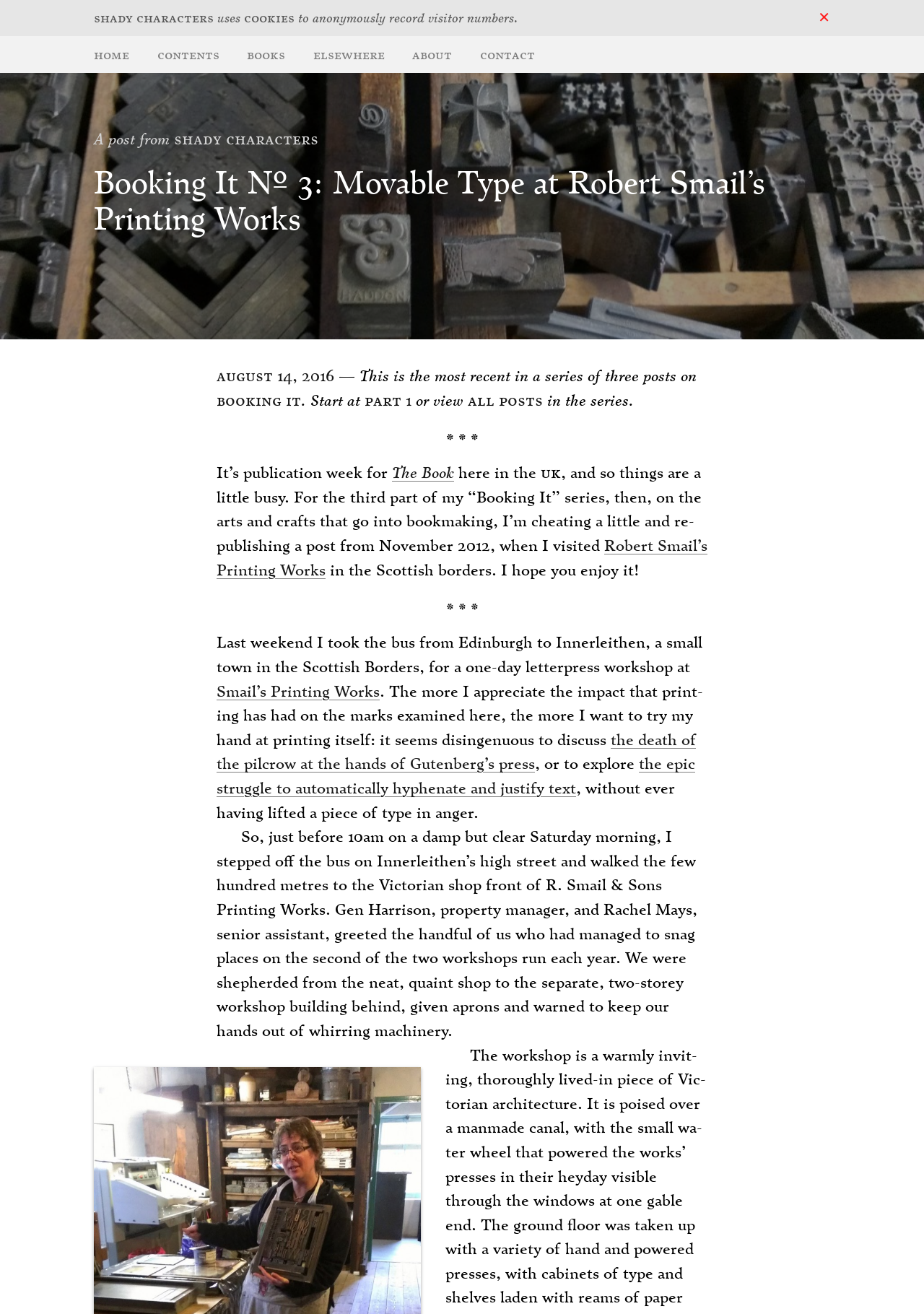Determine the bounding box coordinates of the region I should click to achieve the following instruction: "visit home page". Ensure the bounding box coordinates are four float numbers between 0 and 1, i.e., [left, top, right, bottom].

[0.102, 0.034, 0.14, 0.048]